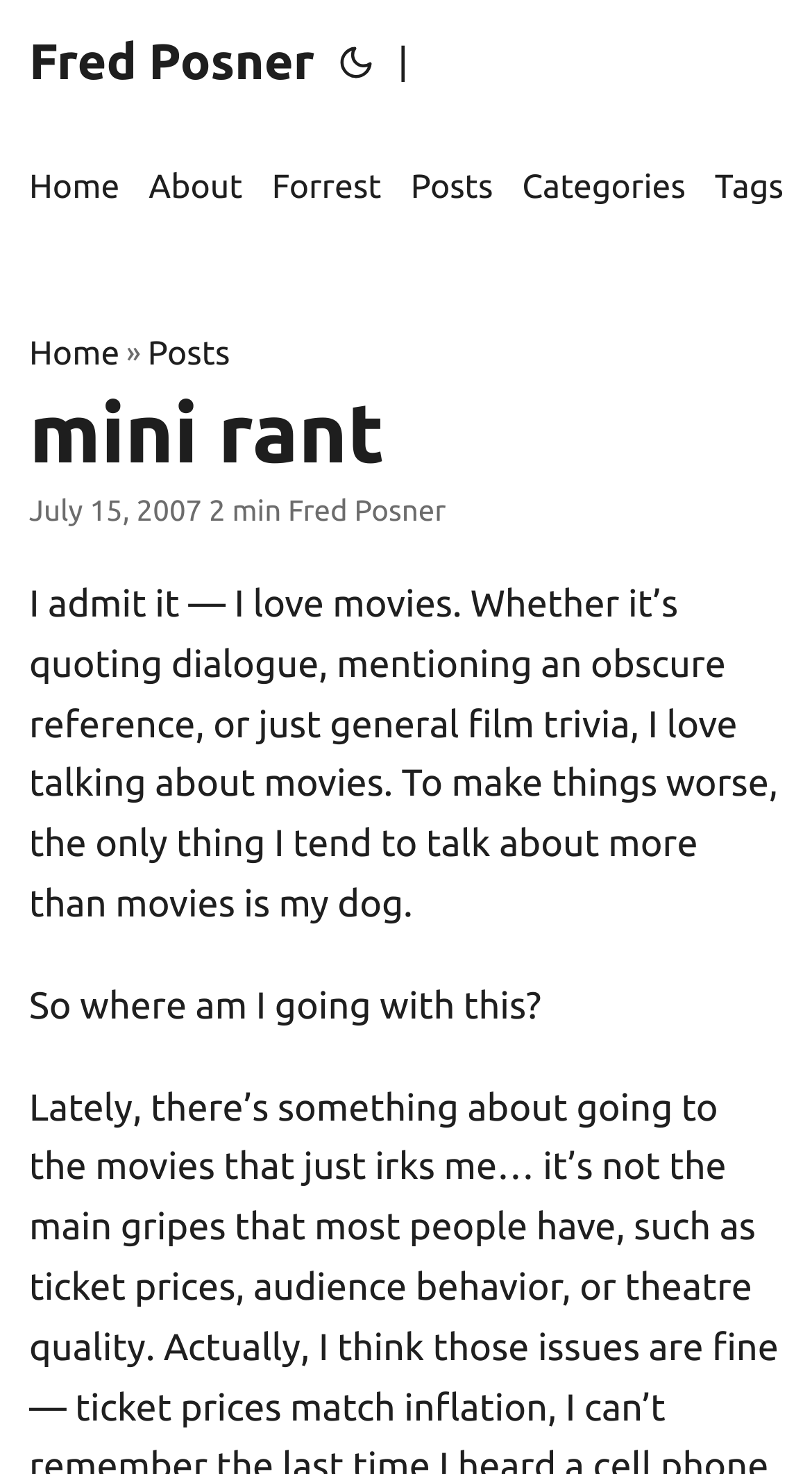Answer the following query with a single word or phrase:
What is the author's other favorite topic?

dog